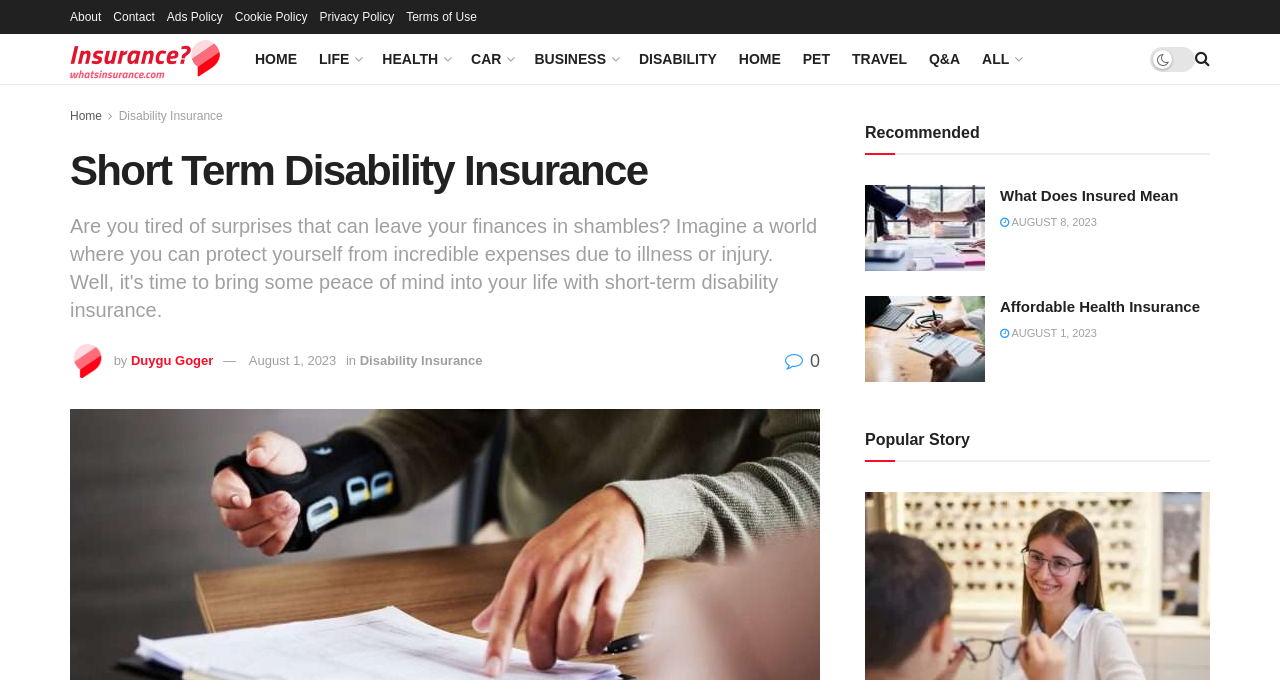Can you show the bounding box coordinates of the region to click on to complete the task described in the instruction: "Visit the 'Disability Insurance' page"?

[0.093, 0.16, 0.174, 0.181]